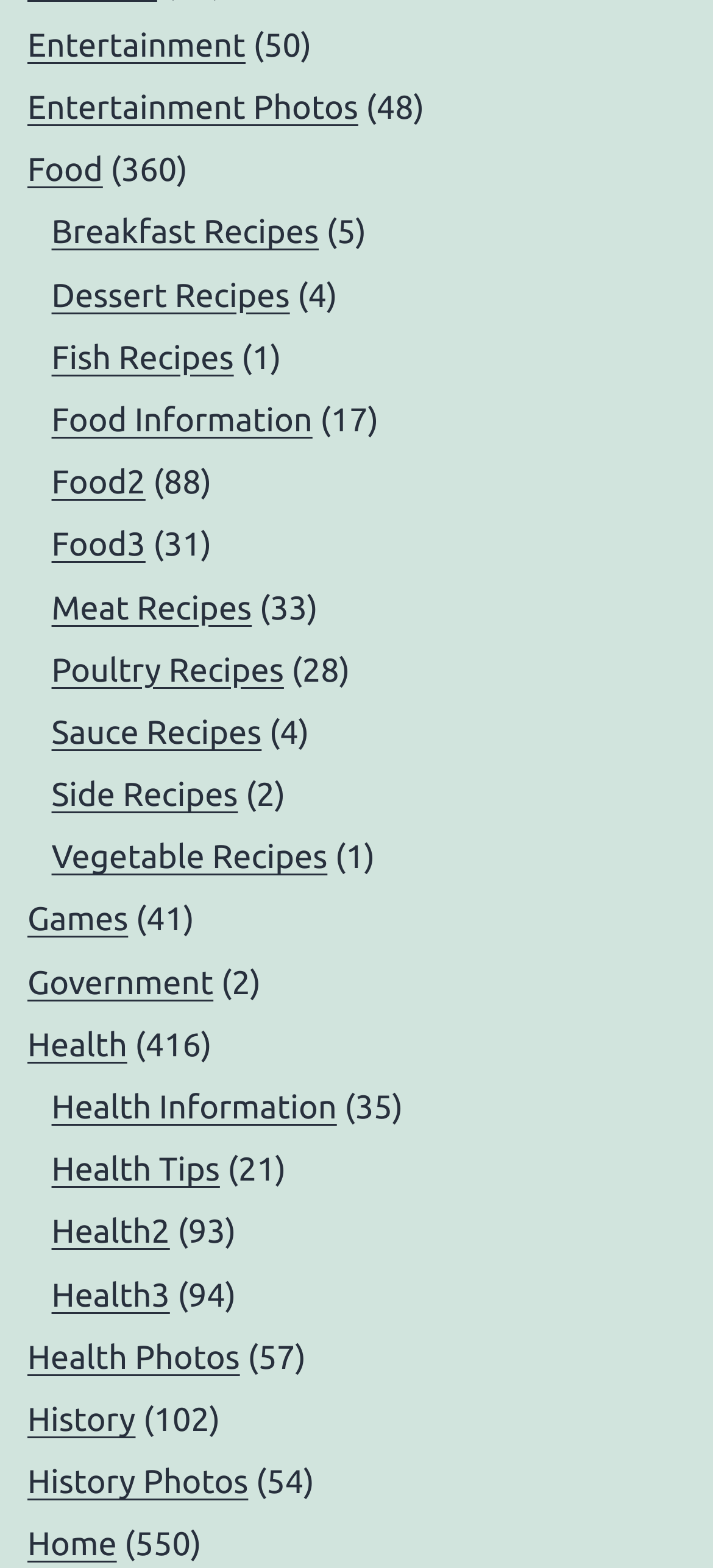What is the most popular health topic?
Answer the question with a detailed explanation, including all necessary information.

I looked at the numbers in parentheses next to each health topic link and found that 'Health Information' has the highest number, which is 35. This suggests that it is the most popular health topic.